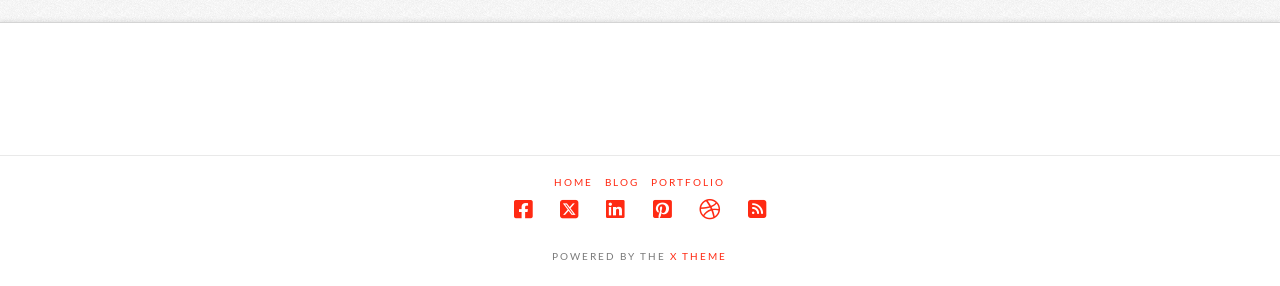How many social media links are there?
Please provide a comprehensive answer to the question based on the webpage screenshot.

I counted the number of social media links by looking at the links with text 'Facebook', 'X / Twitter', 'LinkedIn', 'Pinterest', 'Dribbble', and 'RSS'.